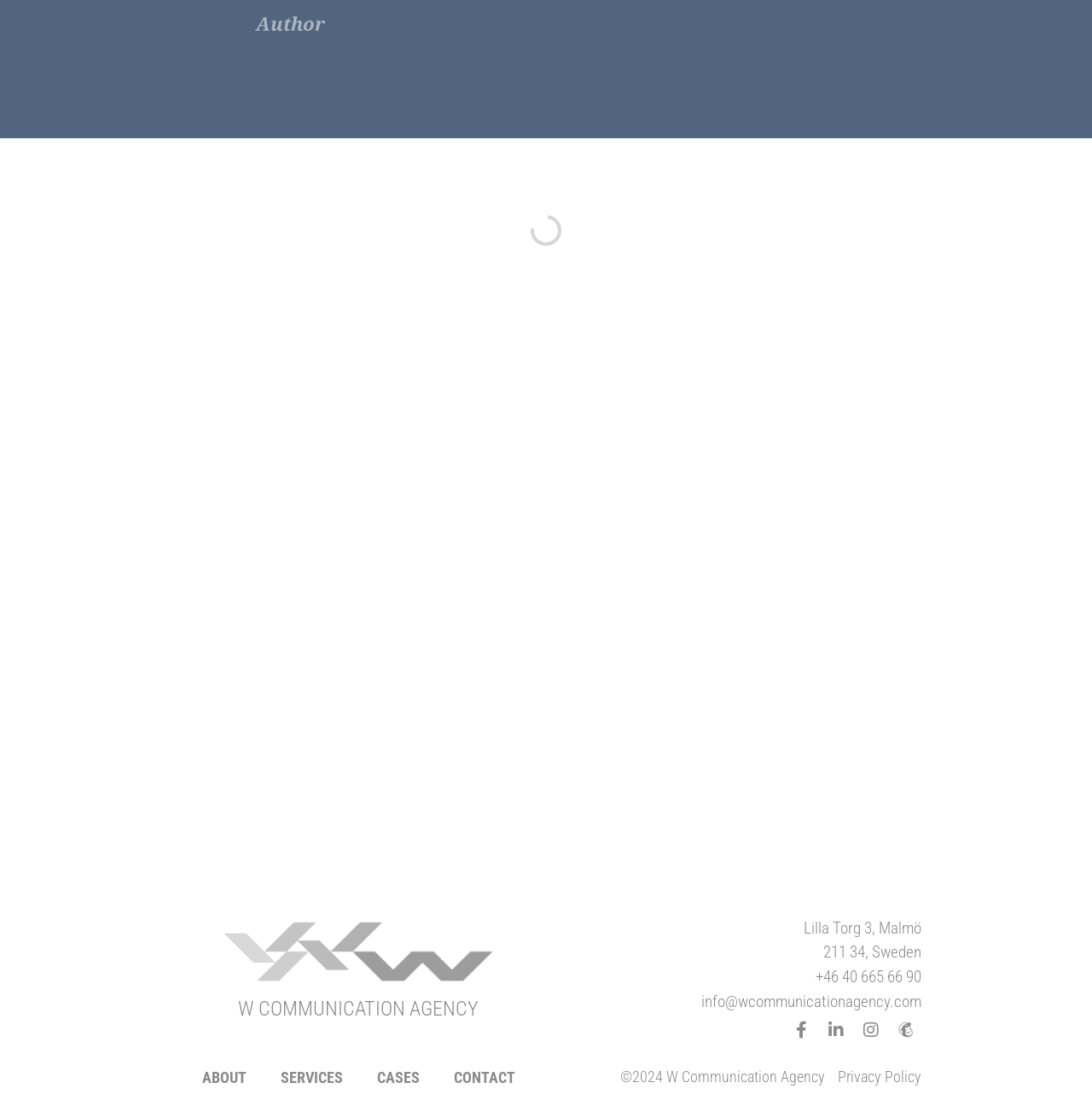What is the name of the agency?
Please give a detailed and thorough answer to the question, covering all relevant points.

The name of the agency can be found in the StaticText element with the text 'W COMMUNICATION AGENCY' located at [0.218, 0.901, 0.438, 0.923].